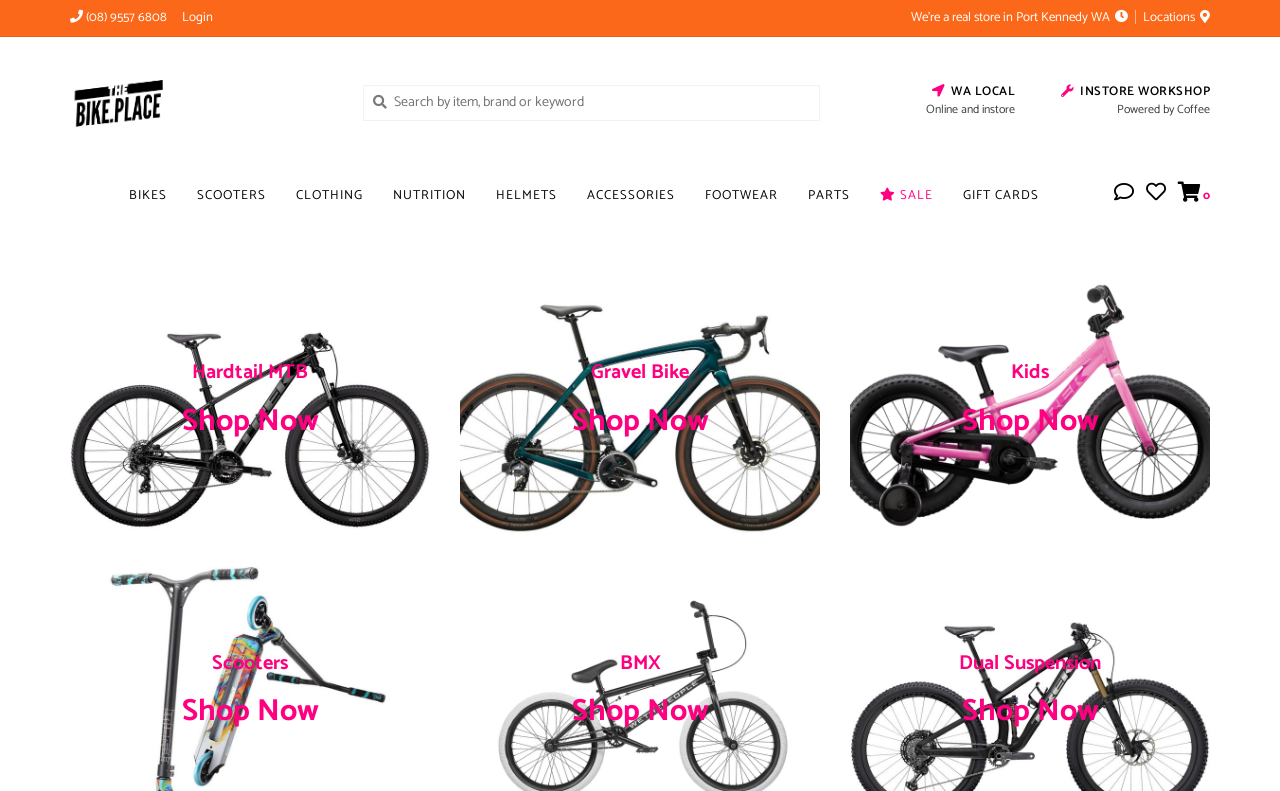Highlight the bounding box coordinates of the element you need to click to perform the following instruction: "Shop for hardtail MTB."

[0.055, 0.348, 0.336, 0.677]